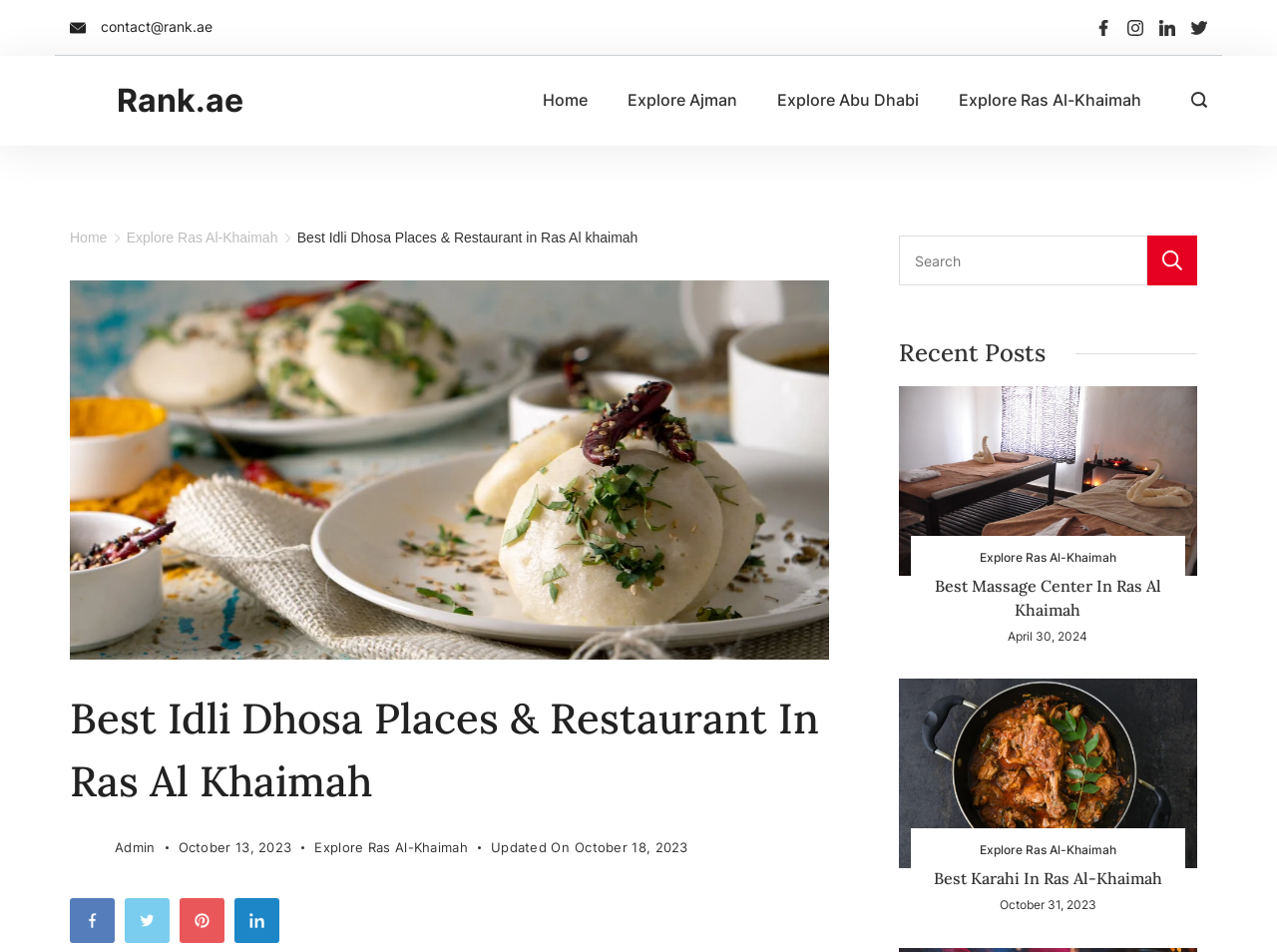What is the name of the restaurant featured?
Please give a detailed and elaborate answer to the question based on the image.

The webpage is about the best Idli Dhosa places in Ras Al Khaimah, and Madras Restaurant is mentioned as standing out notably, indicating that it is the featured restaurant.